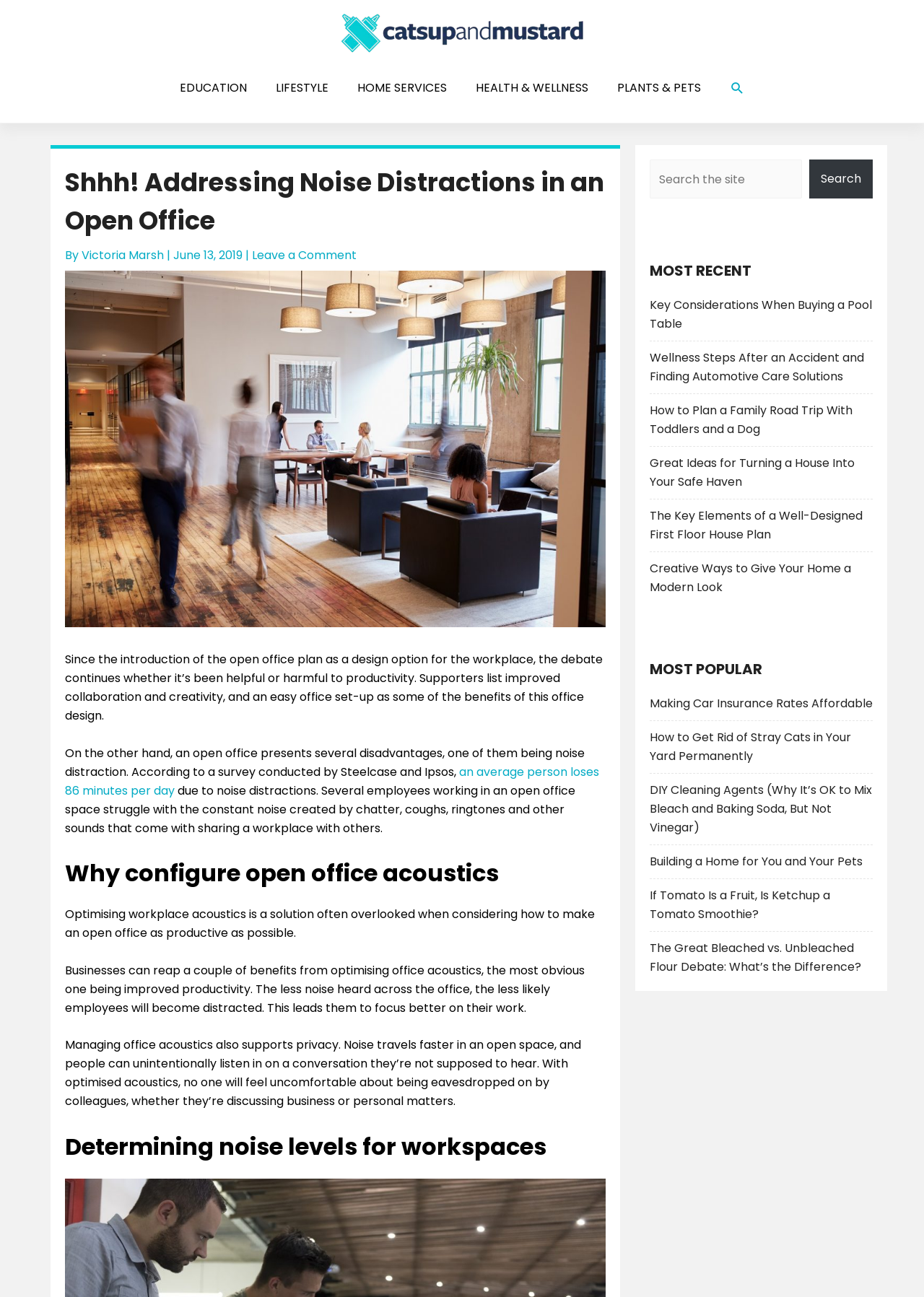Based on the element description: "Plants & Pets", identify the bounding box coordinates for this UI element. The coordinates must be four float numbers between 0 and 1, listed as [left, top, right, bottom].

[0.652, 0.05, 0.774, 0.086]